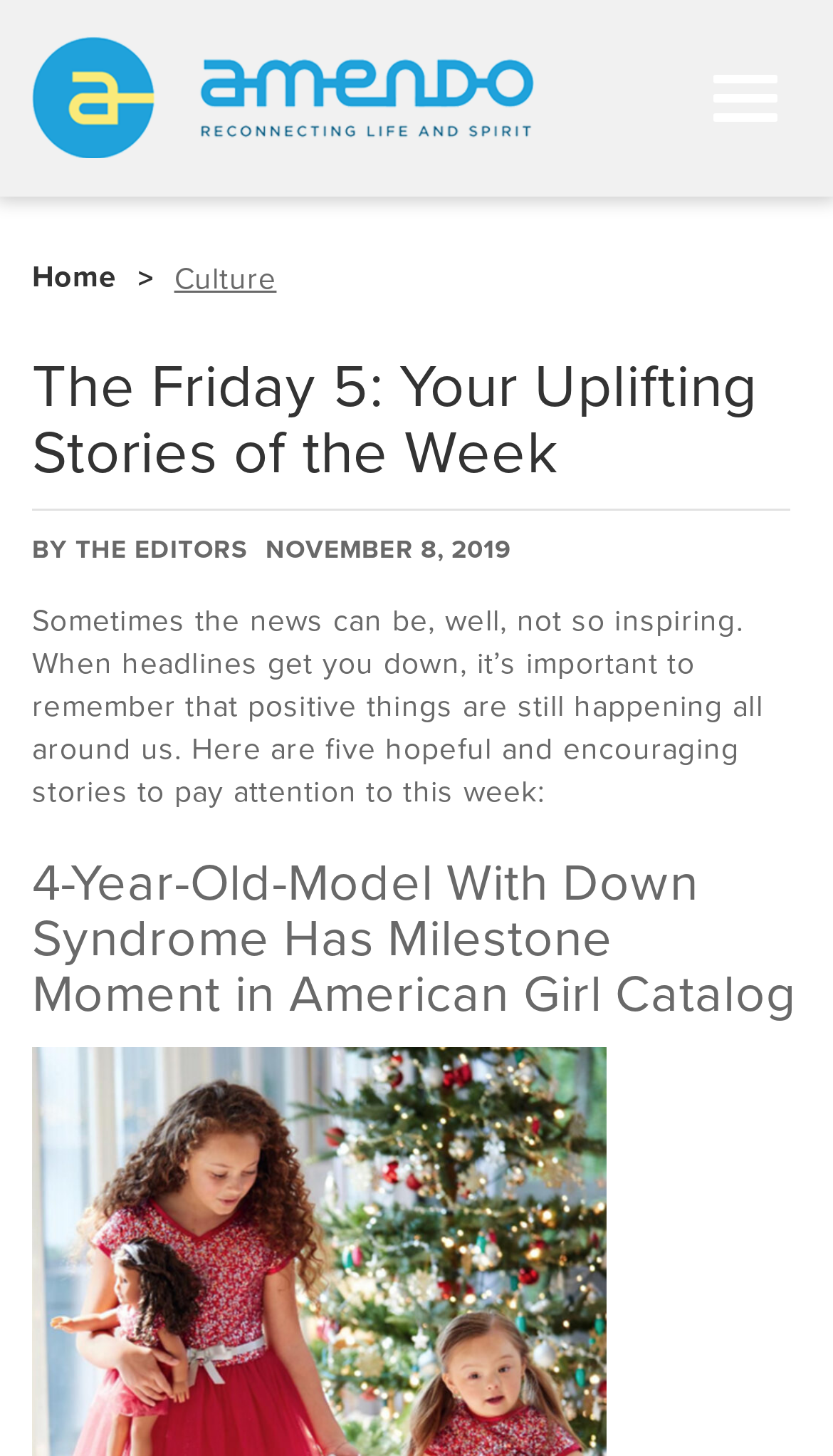Please determine the primary heading and provide its text.

The Friday 5: Your Uplifting Stories of the Week